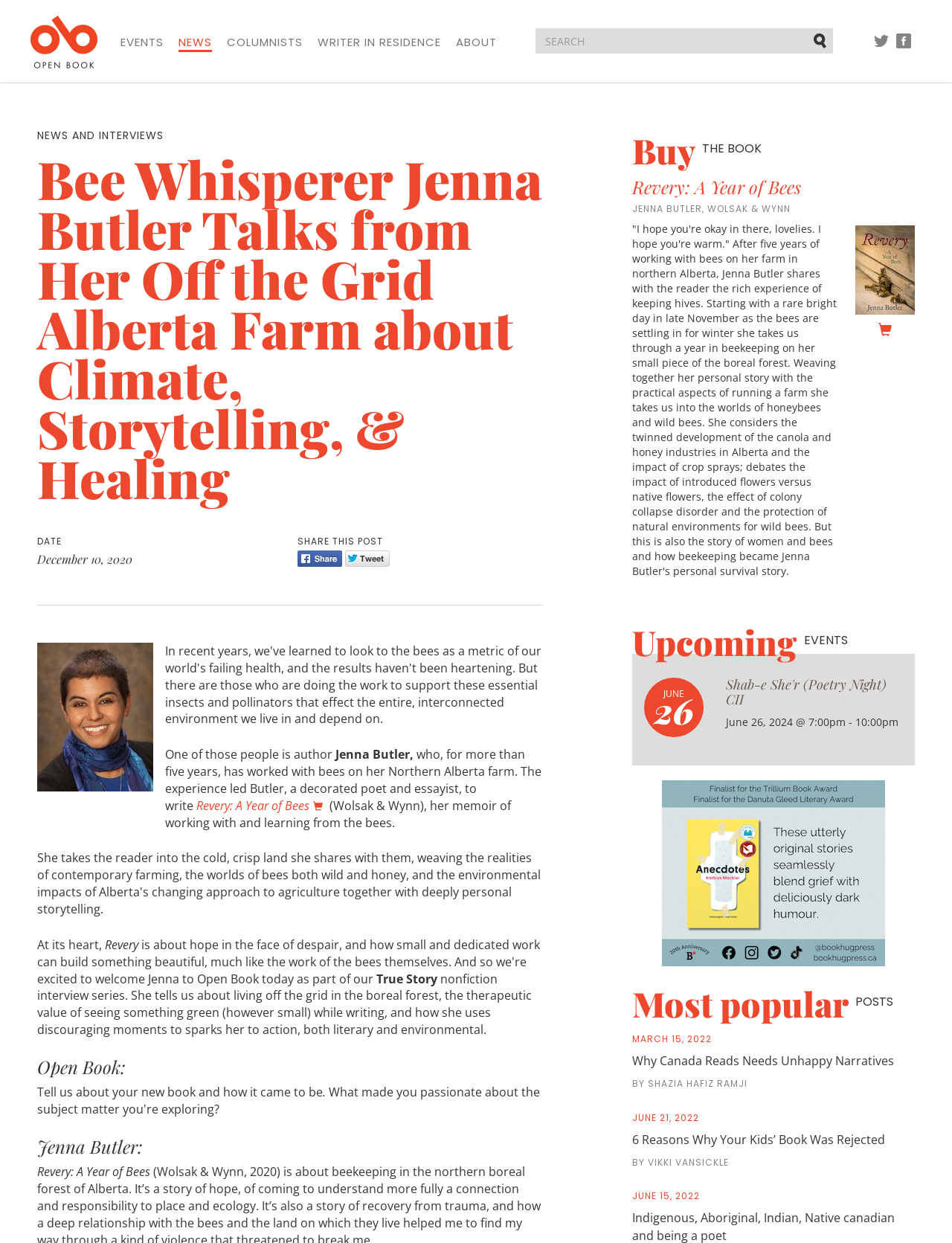Determine the main heading text of the webpage.

Bee Whisperer Jenna Butler Talks from Her Off the Grid Alberta Farm about Climate, Storytelling, & Healing